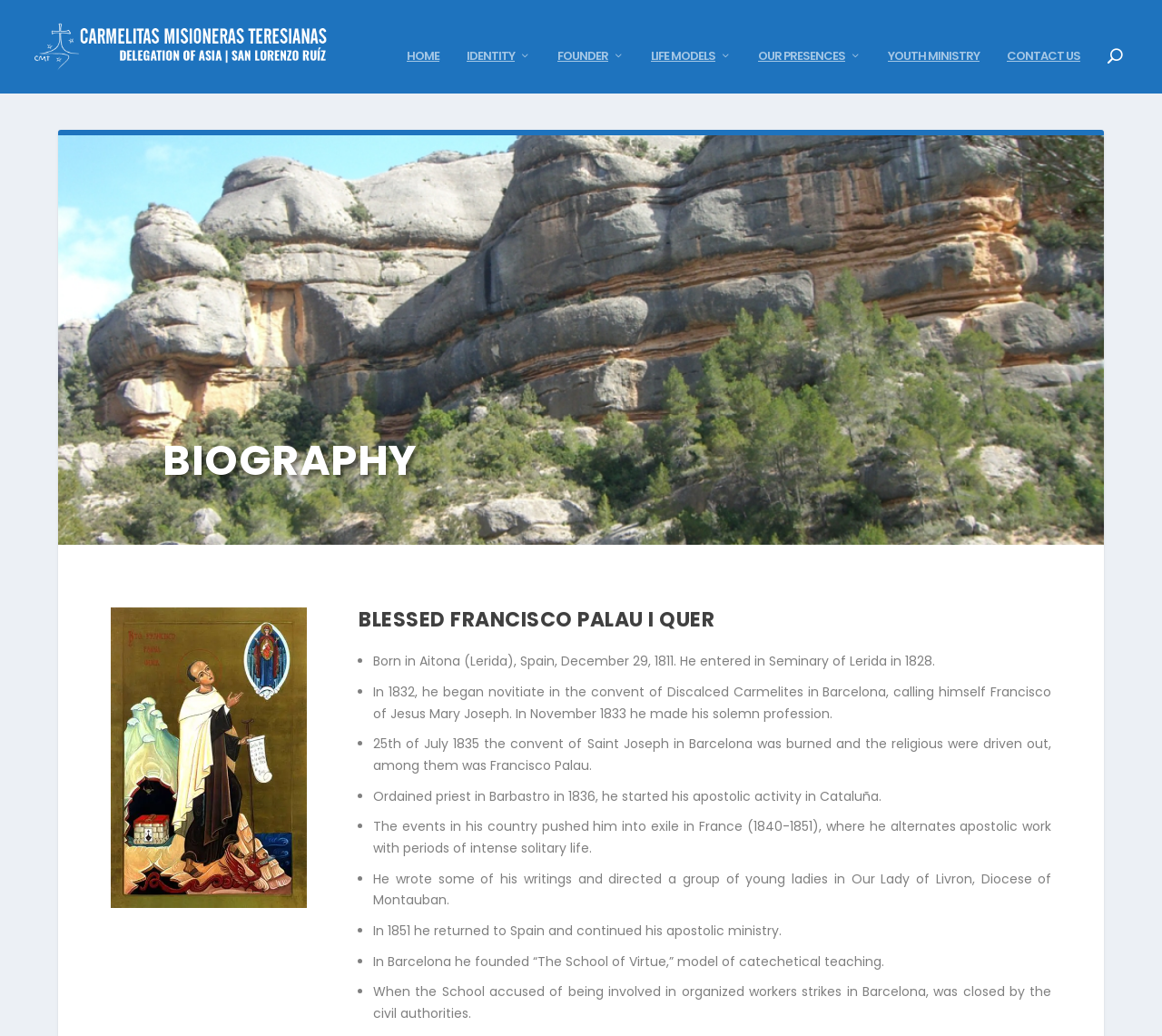How many times is the list marker '•' used?
Please answer the question with as much detail as possible using the screenshot.

I counted the number of list markers '•' used in the biography section, and found 9 instances.